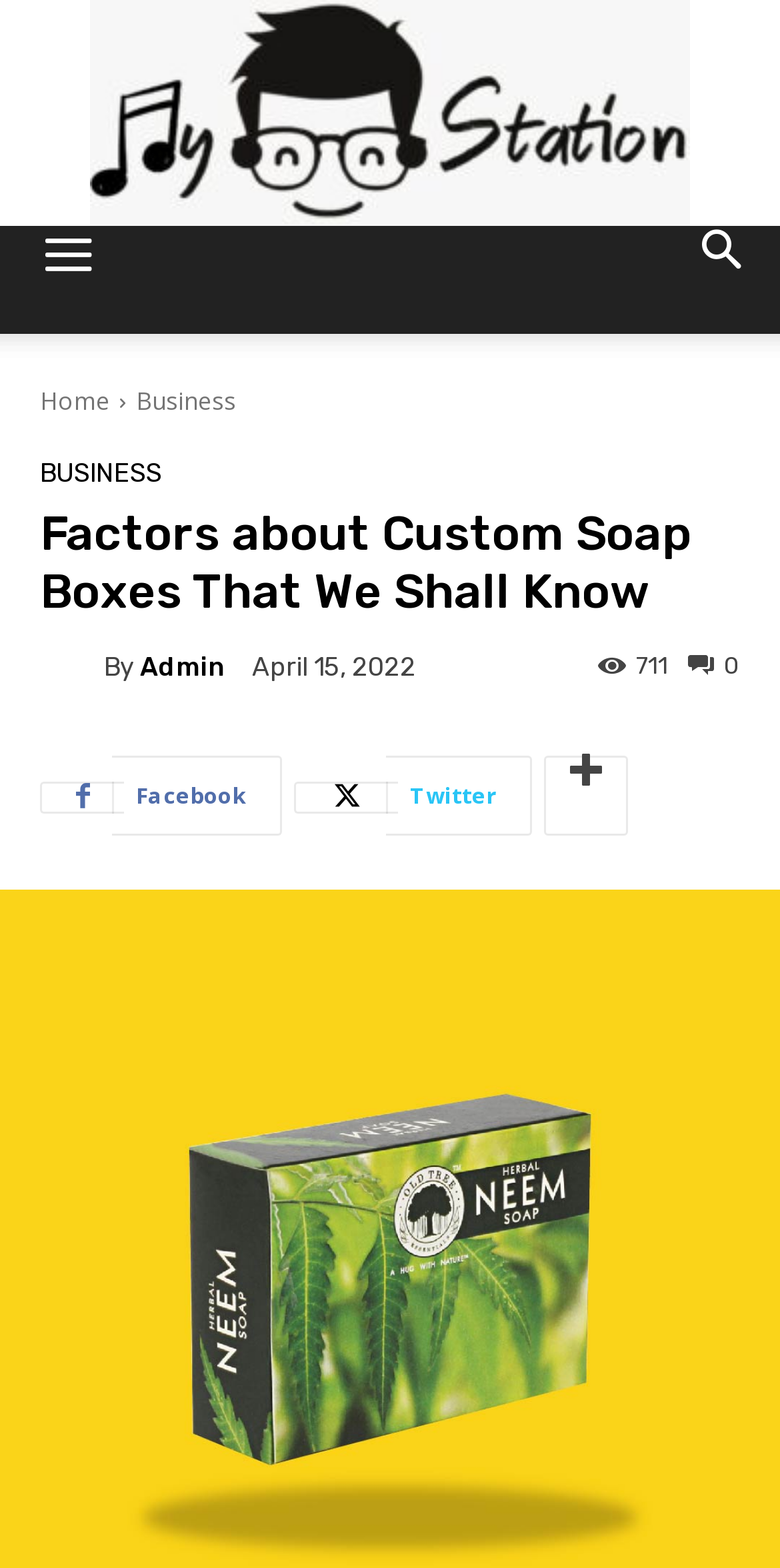How many links are present in the top navigation bar?
Based on the content of the image, thoroughly explain and answer the question.

There are four links present in the top navigation bar, which are 'Home', 'Business', 'BUSINESS', and 'admin', providing access to different sections of the website.